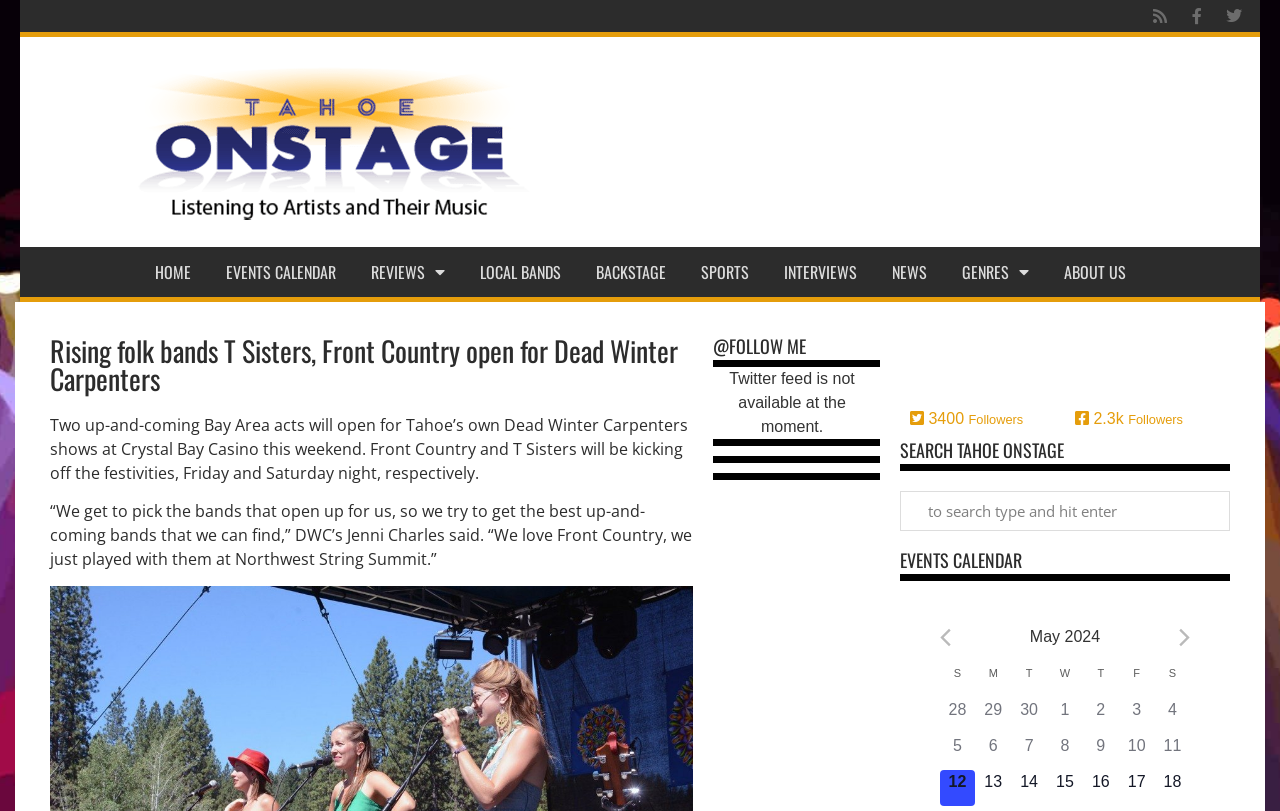What is the name of the casino where the Dead Winter Carpenters shows will take place?
Using the image as a reference, answer the question with a short word or phrase.

Crystal Bay Casino